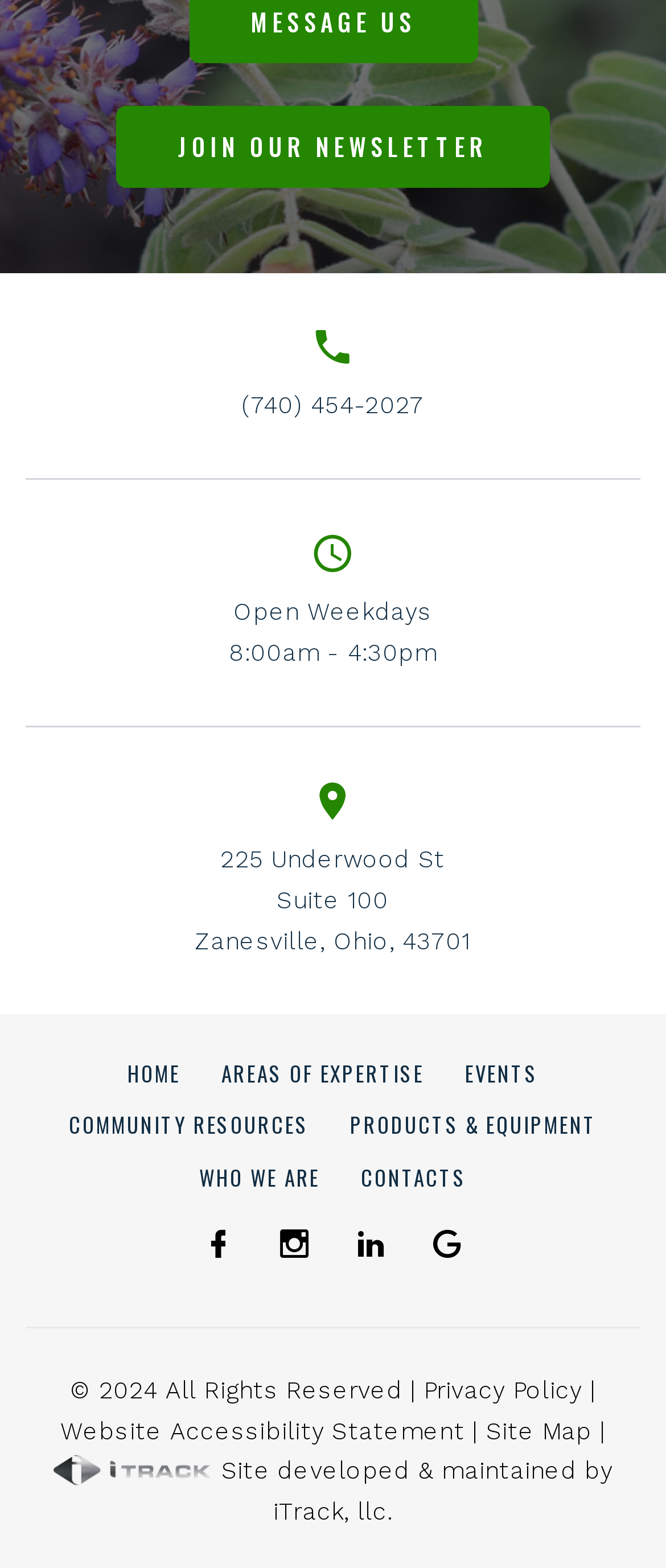Please identify the bounding box coordinates of the element's region that needs to be clicked to fulfill the following instruction: "View the site map". The bounding box coordinates should consist of four float numbers between 0 and 1, i.e., [left, top, right, bottom].

[0.73, 0.903, 0.89, 0.921]